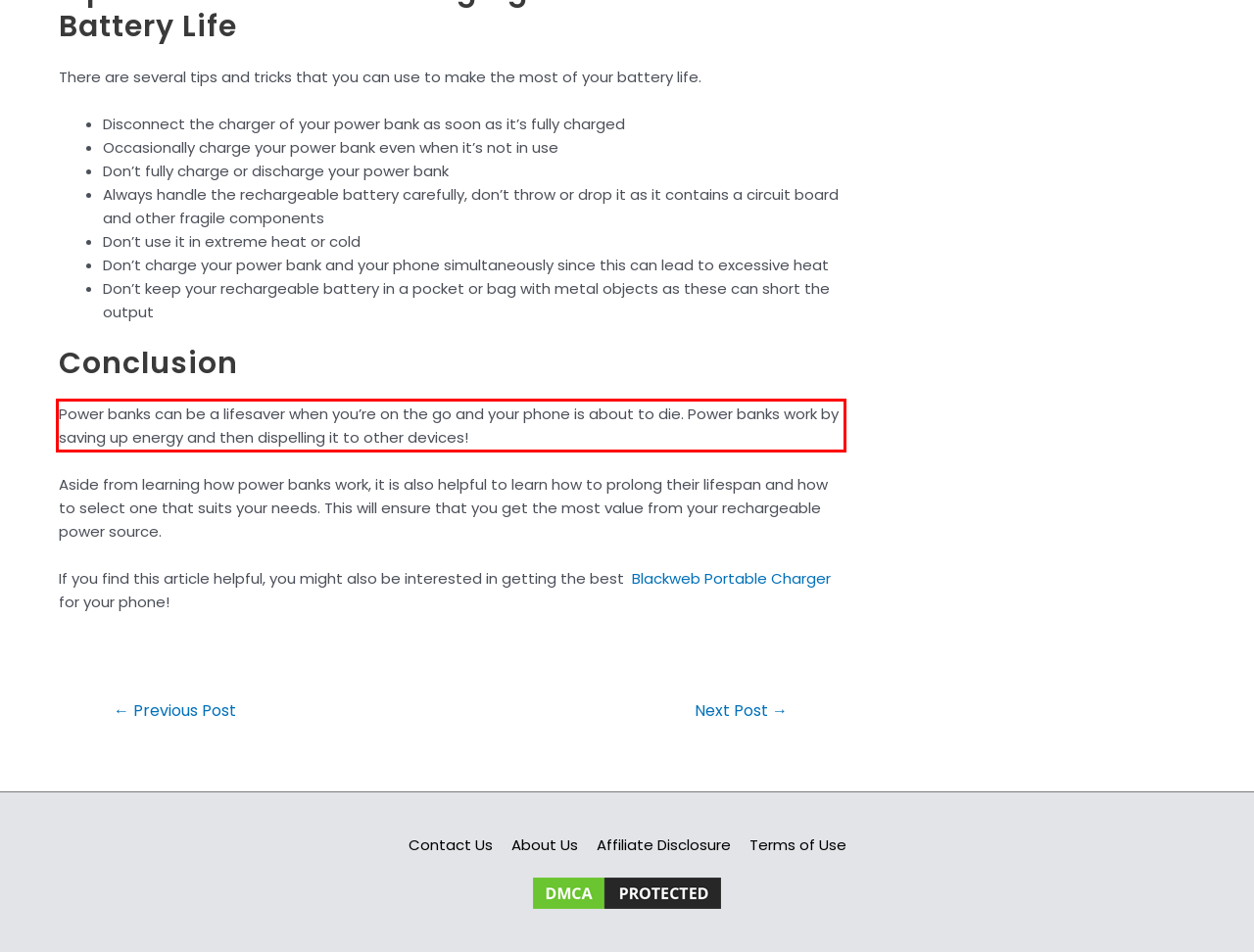Using OCR, extract the text content found within the red bounding box in the given webpage screenshot.

Power banks can be a lifesaver when you’re on the go and your phone is about to die. Power banks work by saving up energy and then dispelling it to other devices!